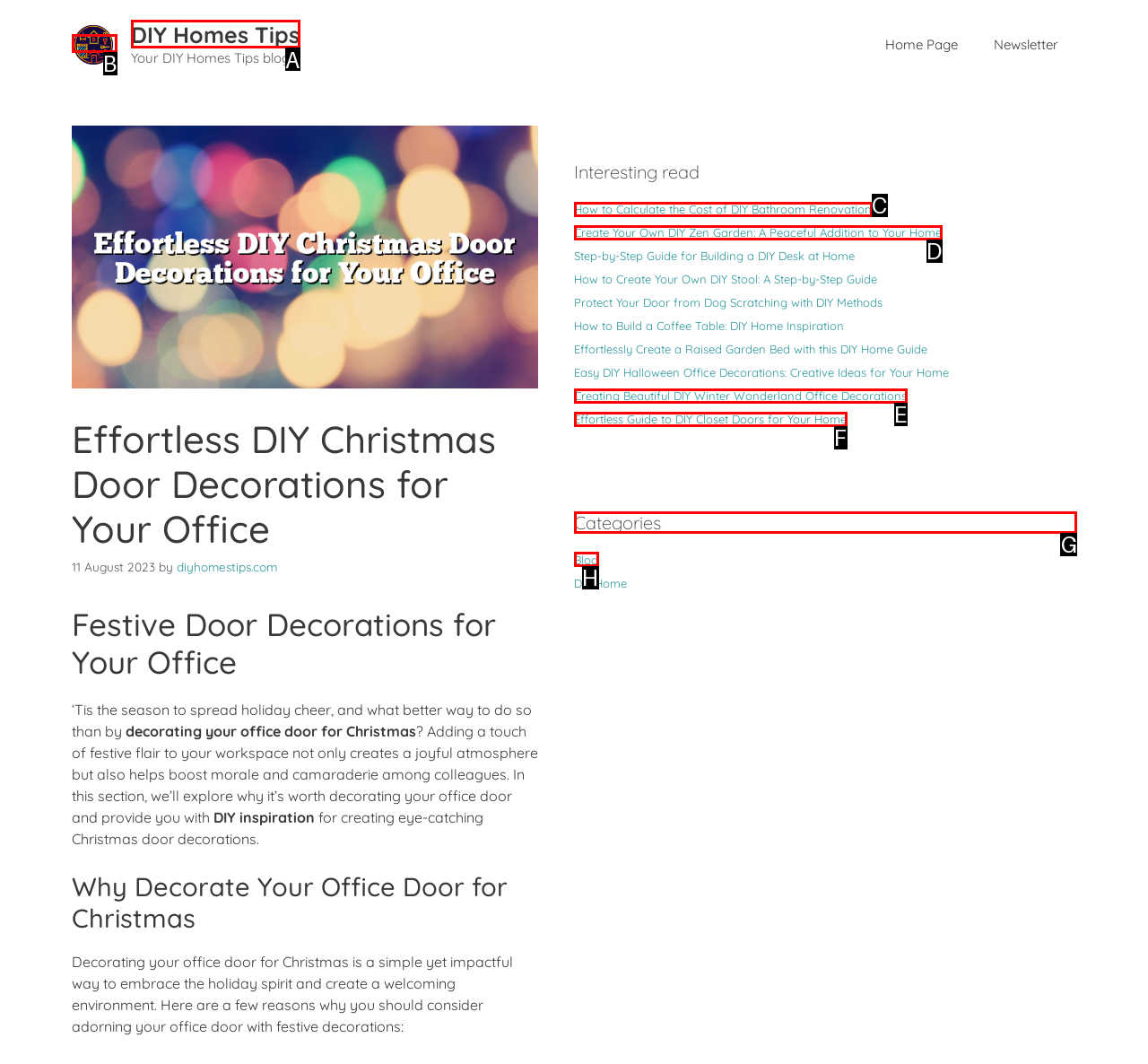Identify the correct HTML element to click to accomplish this task: Visit the 'Categories' page
Respond with the letter corresponding to the correct choice.

G